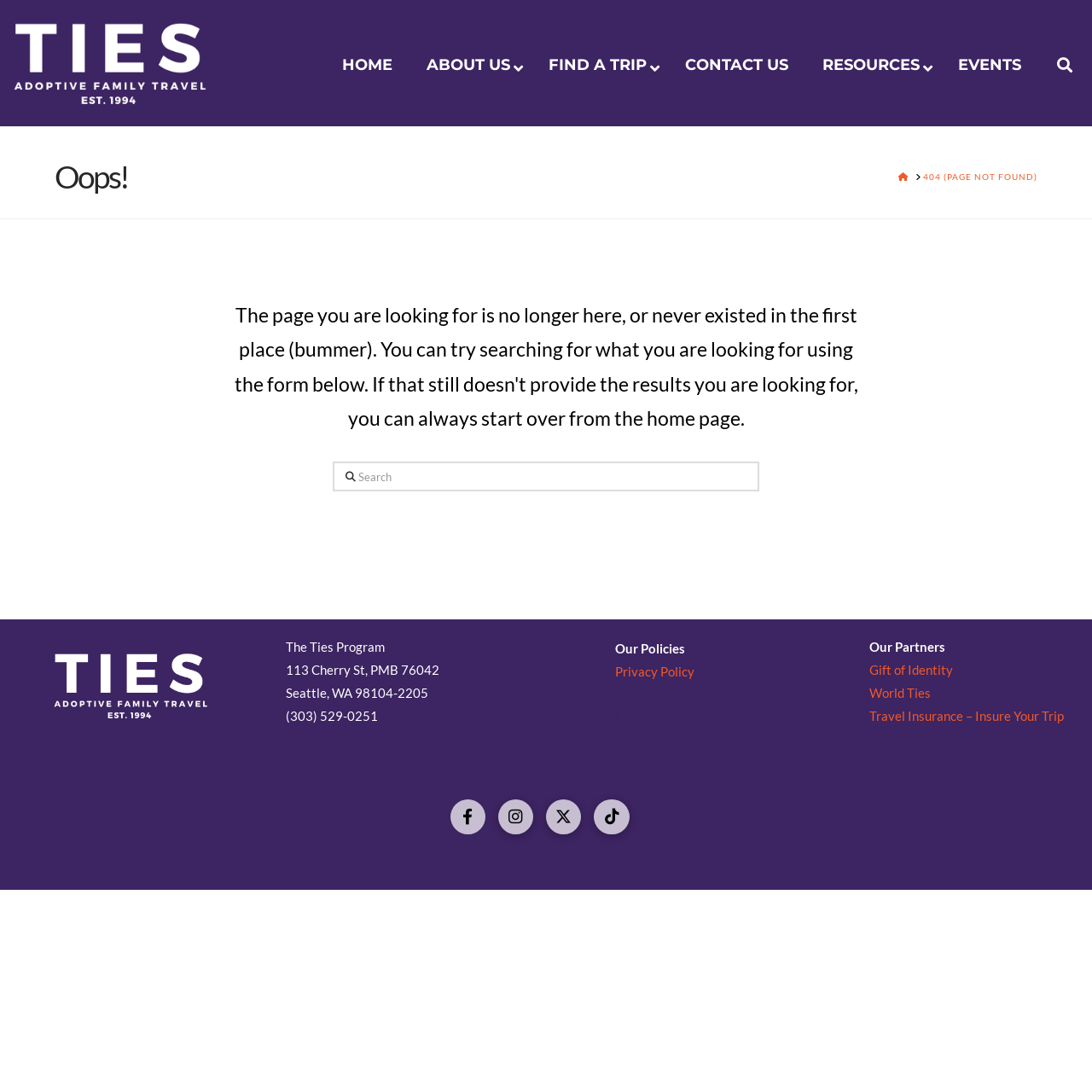Identify the bounding box coordinates of the clickable section necessary to follow the following instruction: "contact us". The coordinates should be presented as four float numbers from 0 to 1, i.e., [left, top, right, bottom].

[0.611, 0.039, 0.737, 0.081]